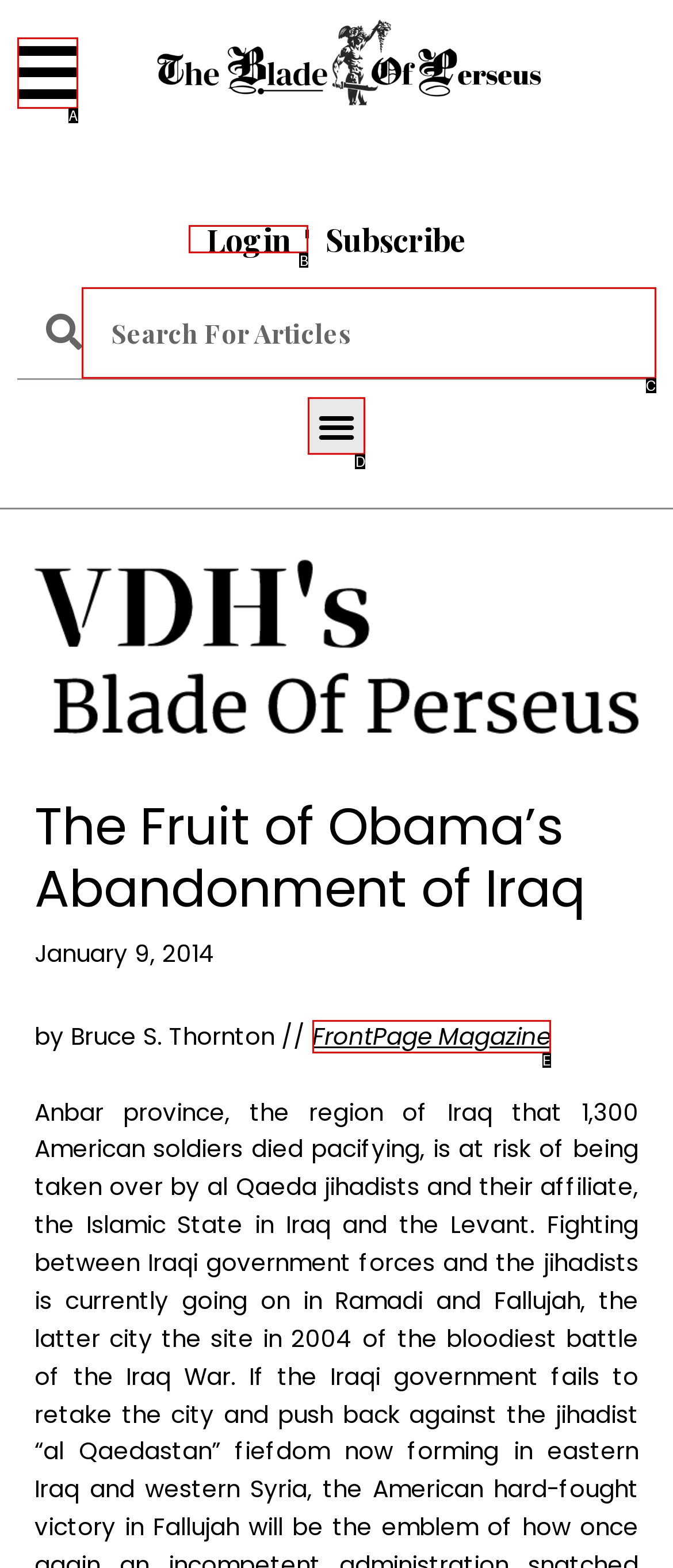Determine which option aligns with the description: FrontPage Magazine. Provide the letter of the chosen option directly.

E